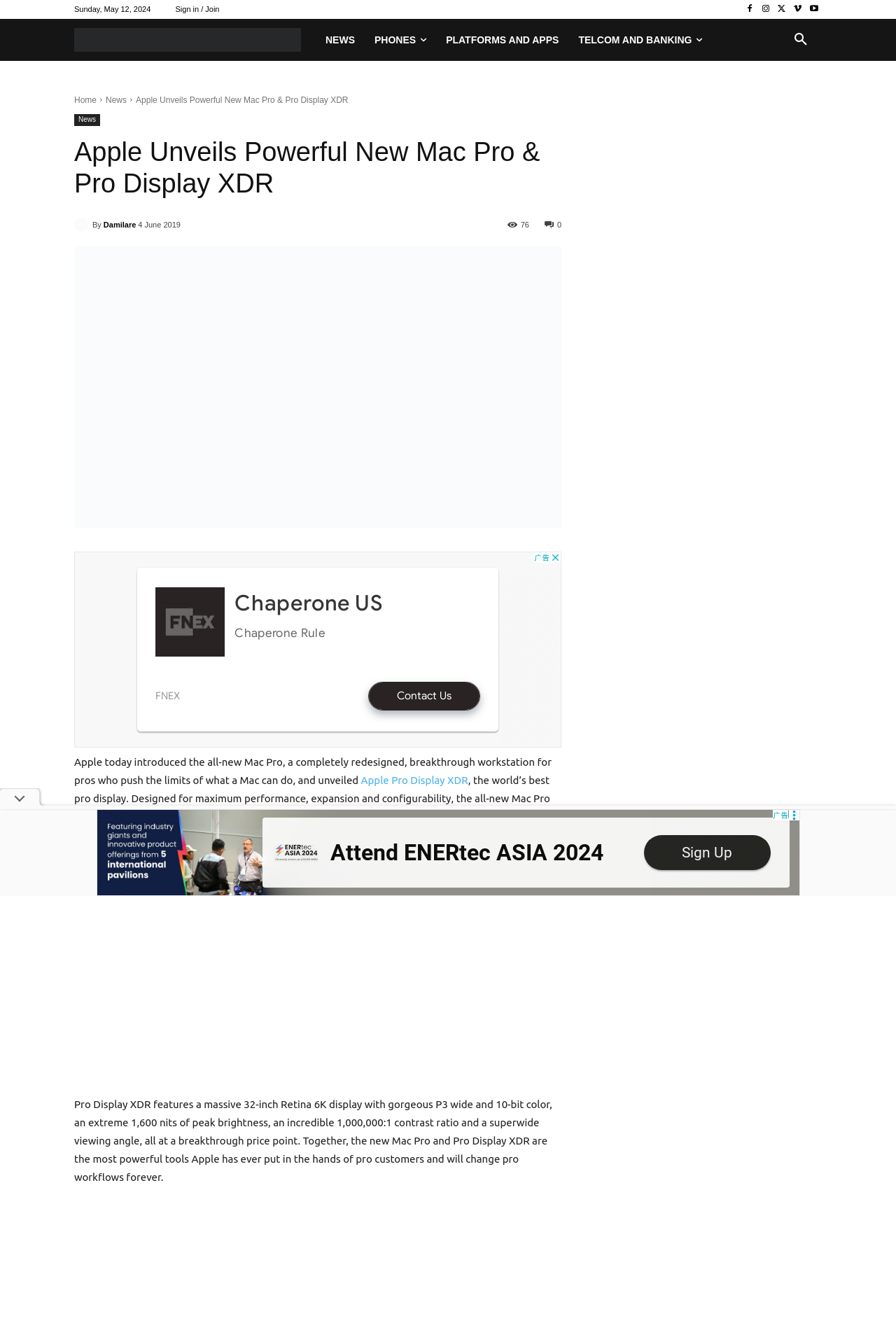Generate a thorough caption detailing the webpage content.

The webpage is about Apple's introduction of the new Mac Pro and Pro Display XDR. At the top, there is a date "Sunday, May 12, 2024" and a sign-in/join link. On the top-right corner, there are several social media links and a search button. Below that, there is a header with the website's name "PHONECORRIDOR" and a navigation menu with links to "NEWS", "PHONES", "PLATFORMS AND APPS", and "TELCOM AND BANKING".

The main content of the webpage is an article about Apple's new products. The article title "Apple Unveils Powerful New Mac Pro & Pro Display XDR" is displayed prominently, followed by the author's name "Damilare" and a timestamp "4 June 2019". The article content is divided into several paragraphs, with the first paragraph describing the new Mac Pro as a completely redesigned, breakthrough workstation for professionals.

Below the first paragraph, there is an image related to the Mac Pro and Pro Display XDR. The next paragraph describes the features of the new Mac Pro, including its workstation-class Xeon processors, high-performance memory system, and graphics architecture. The following paragraph introduces the Apple Pro Display XDR, describing its massive 32-inch Retina 6K display, peak brightness, contrast ratio, and viewing angle.

The webpage also contains several advertisements, including two iframe advertisements and an image advertisement at the bottom.